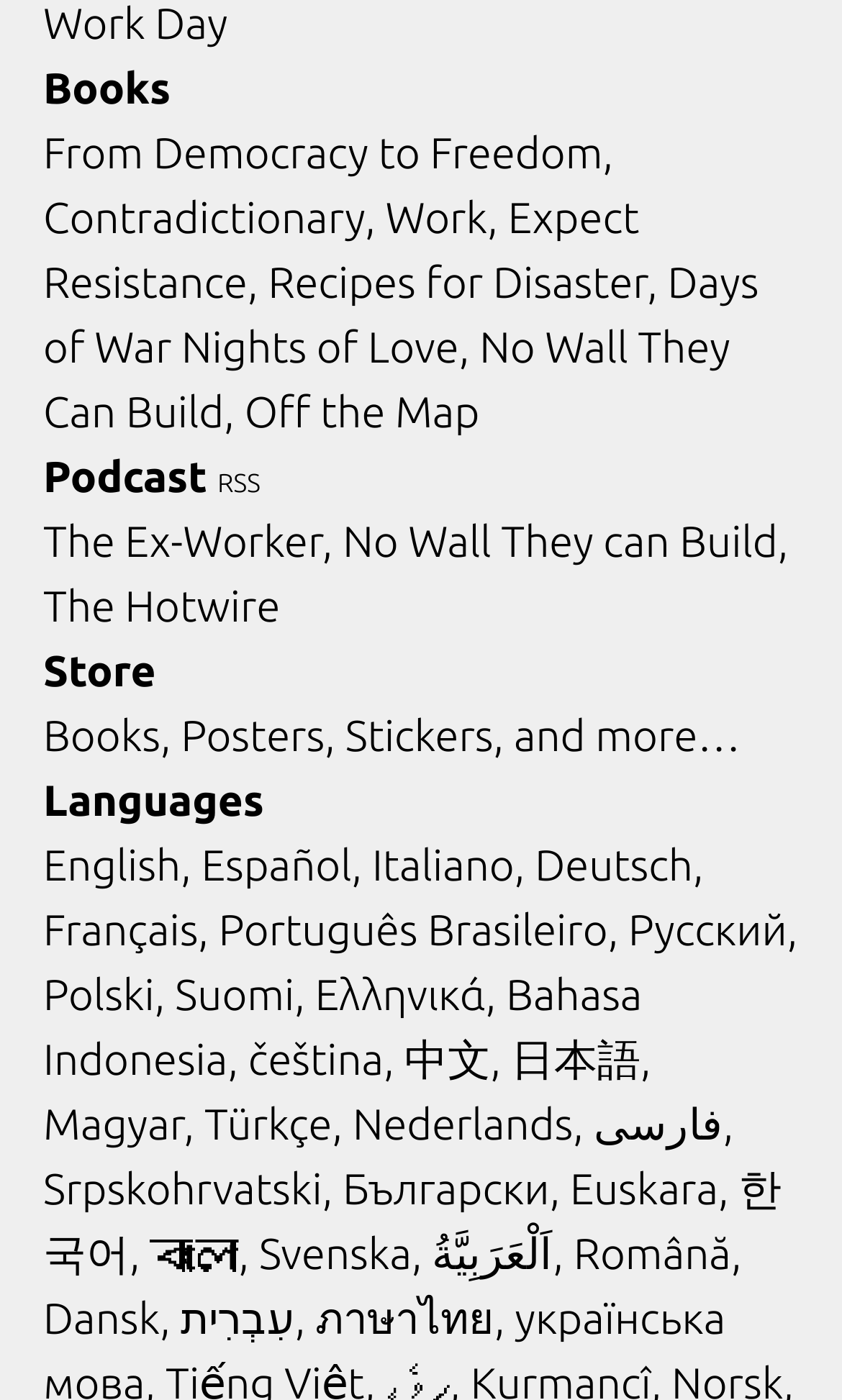Respond with a single word or phrase:
What is the last language listed?

ภาษาไทย